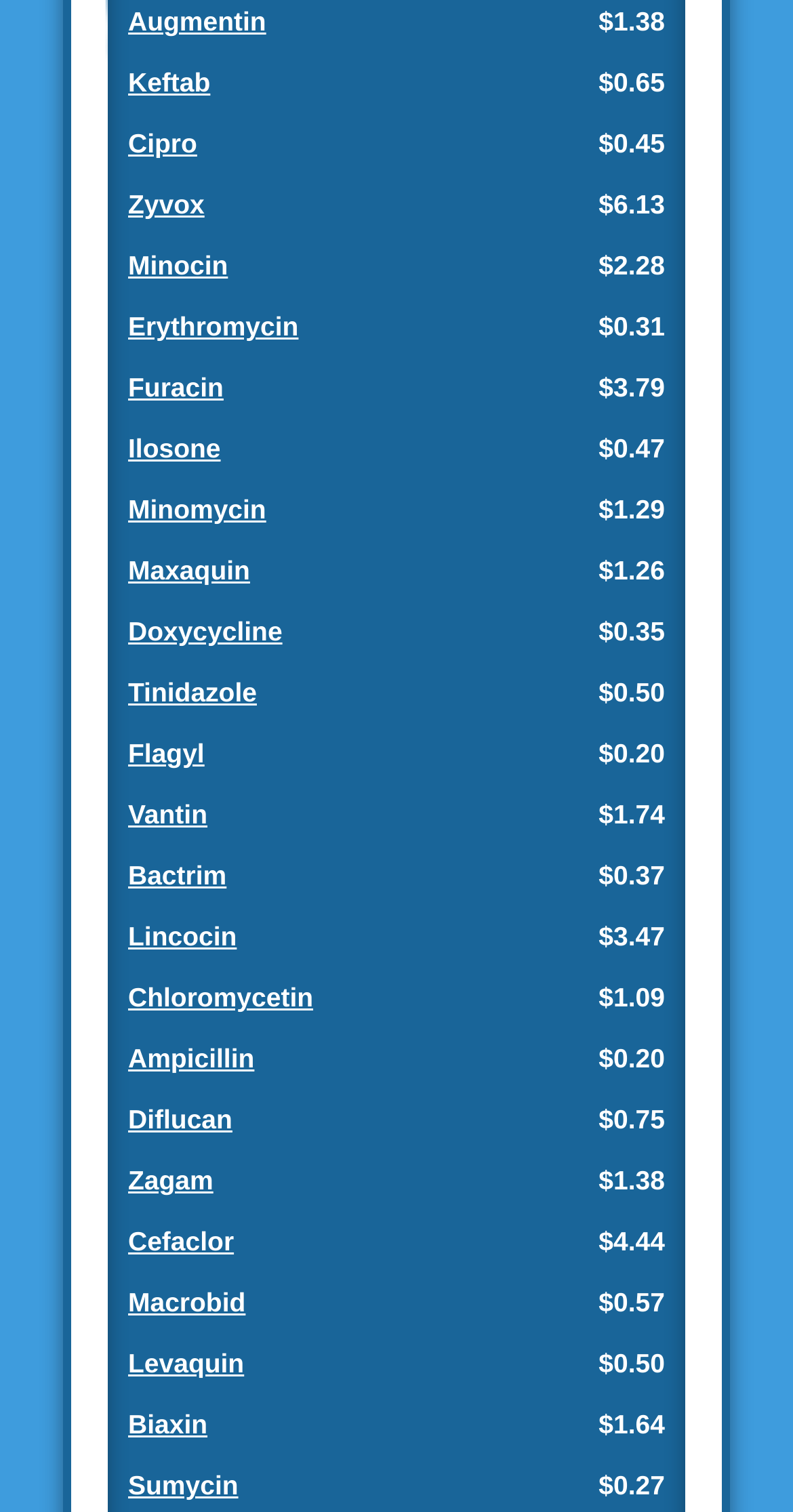Review the image closely and give a comprehensive answer to the question: What is the cheapest antibiotic on the list?

To find the cheapest antibiotic, I compared the prices of all the antibiotics listed on the webpage. The cheapest one is $0.20, which is the price of Ampicillin and also of some other antibiotics.